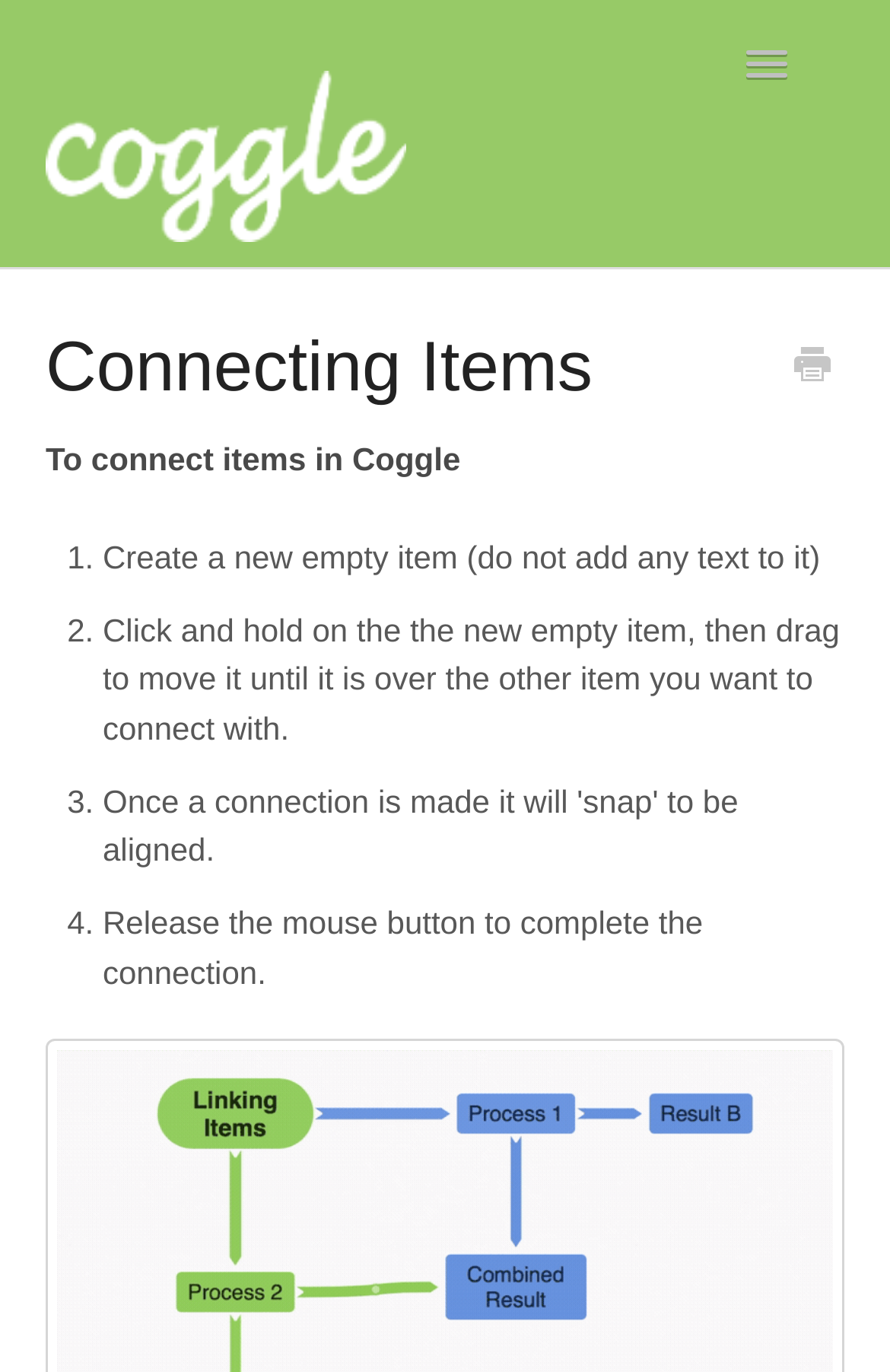Give a short answer to this question using one word or a phrase:
How do you move an item to connect with another item in Coggle?

Drag and drop